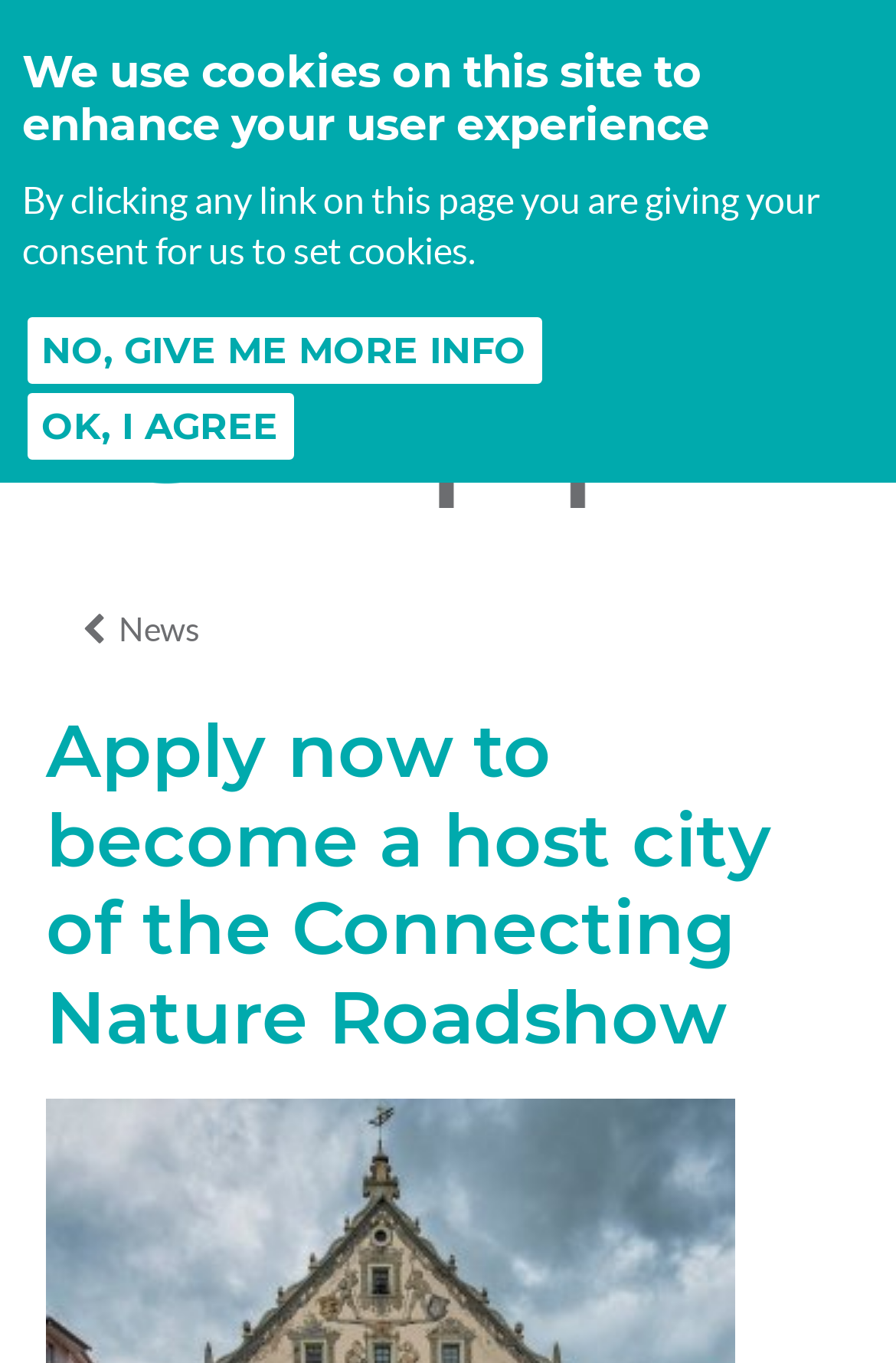Find and indicate the bounding box coordinates of the region you should select to follow the given instruction: "ask a question".

[0.376, 0.034, 0.506, 0.086]